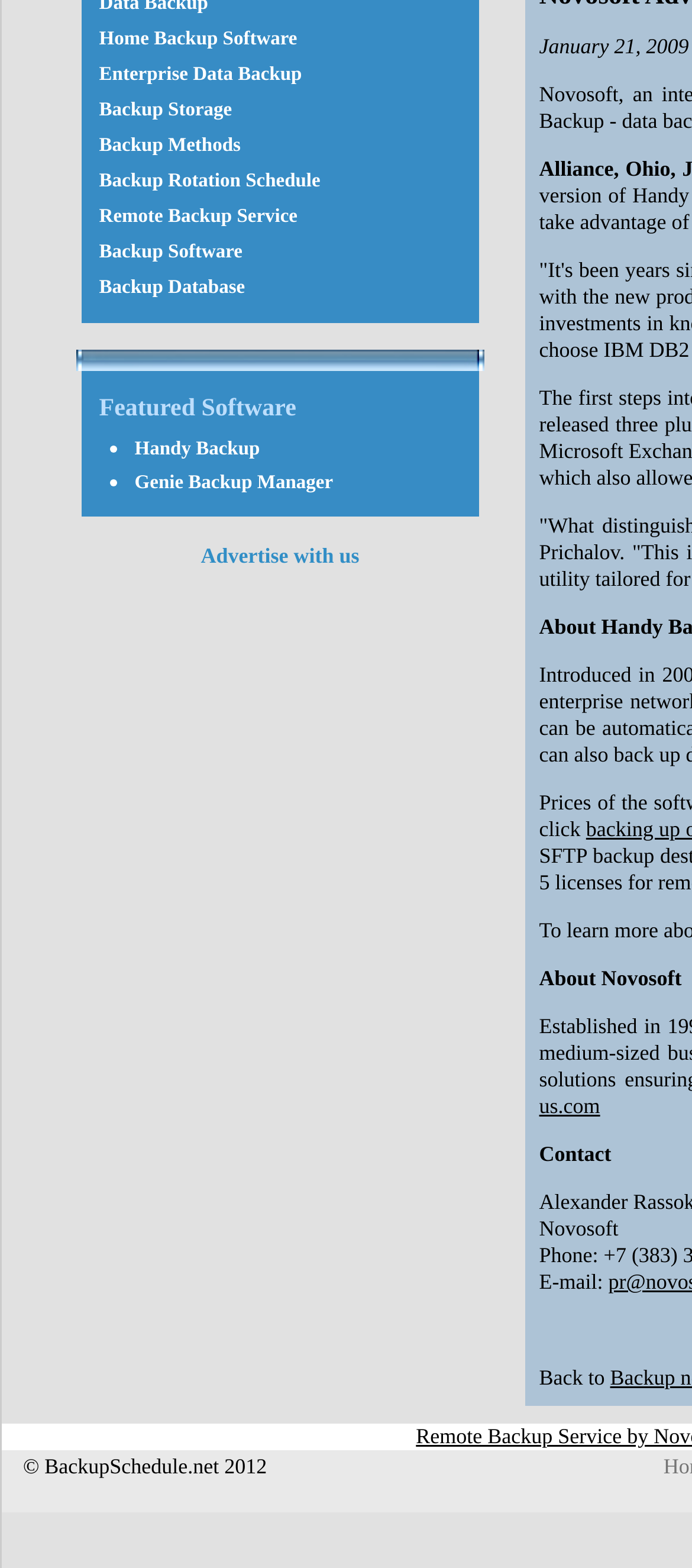Identify the bounding box for the UI element that is described as follows: "Genie Backup Manager".

[0.195, 0.301, 0.481, 0.315]